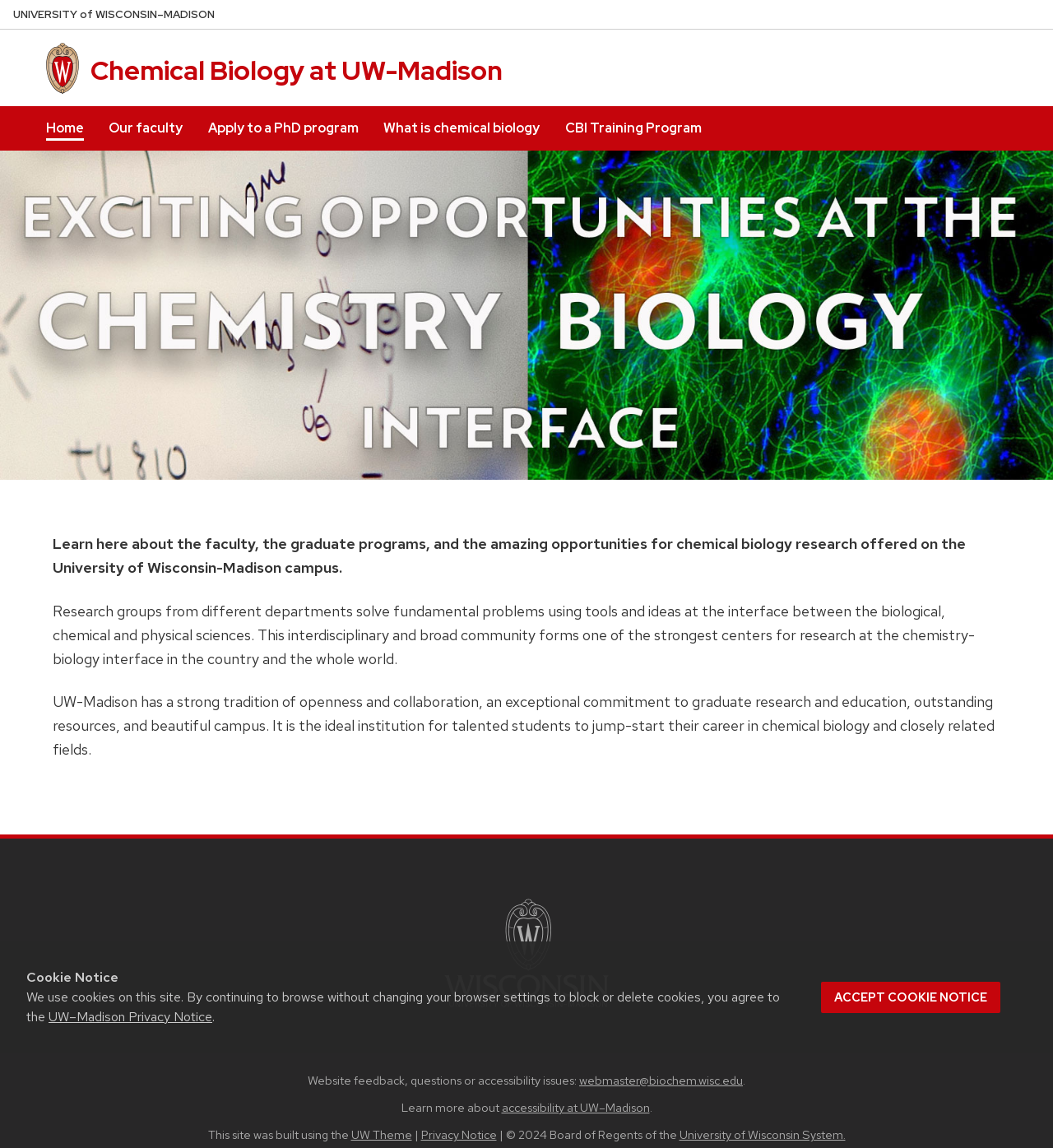Locate the bounding box coordinates of the area you need to click to fulfill this instruction: 'Go to the university home page'. The coordinates must be in the form of four float numbers ranging from 0 to 1: [left, top, right, bottom].

[0.012, 0.0, 0.204, 0.025]